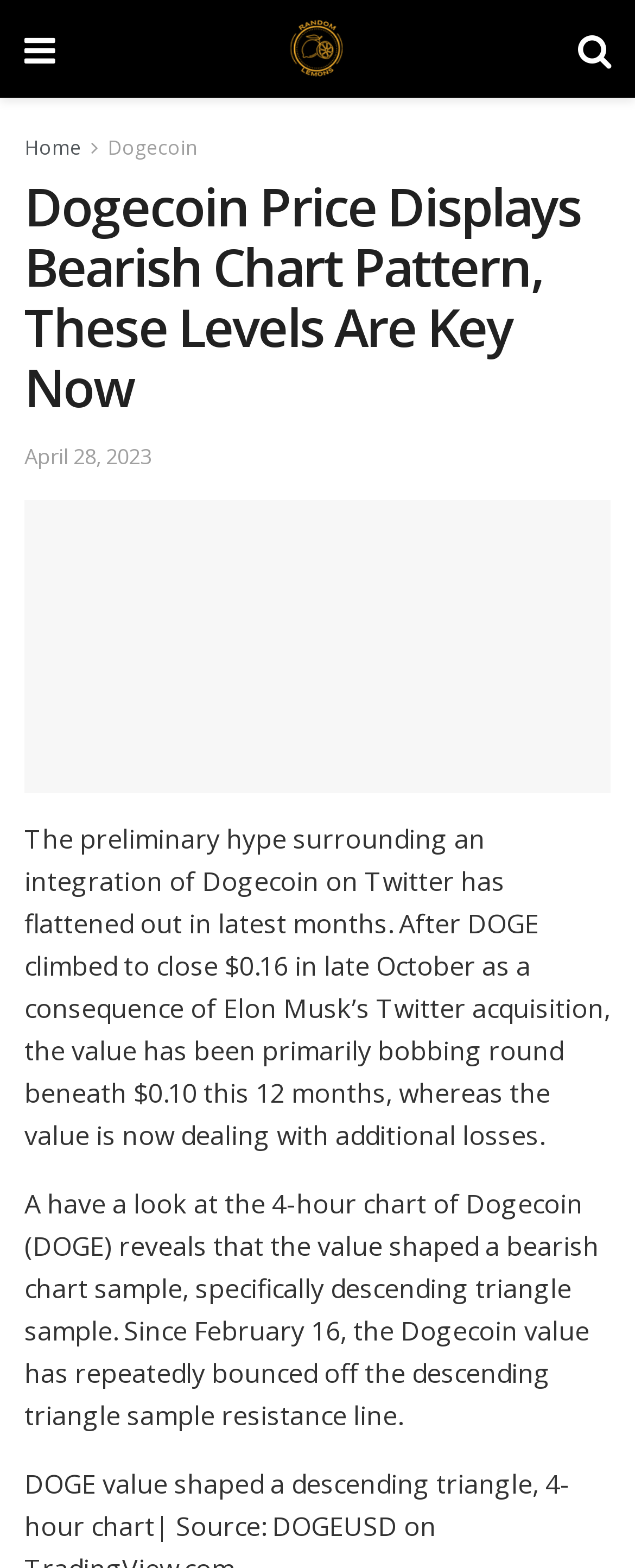Extract the text of the main heading from the webpage.

Dogecoin Price Displays Bearish Chart Pattern, These Levels Are Key Now